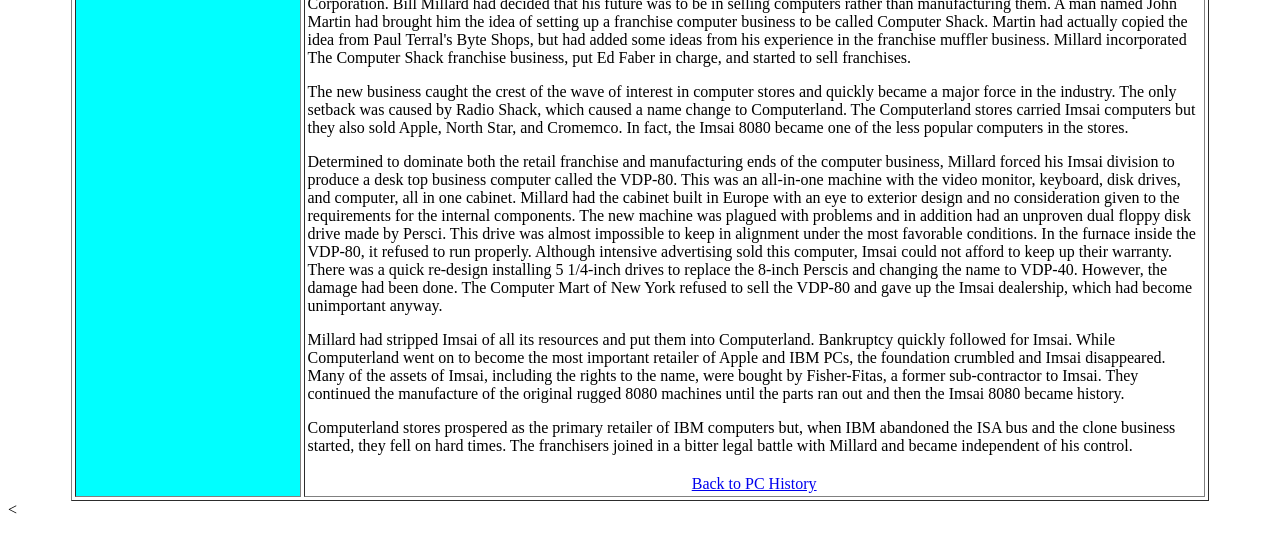Provide a single word or phrase to answer the given question: 
What was the problem with the VDP-80 computer?

Dual floppy disk drive